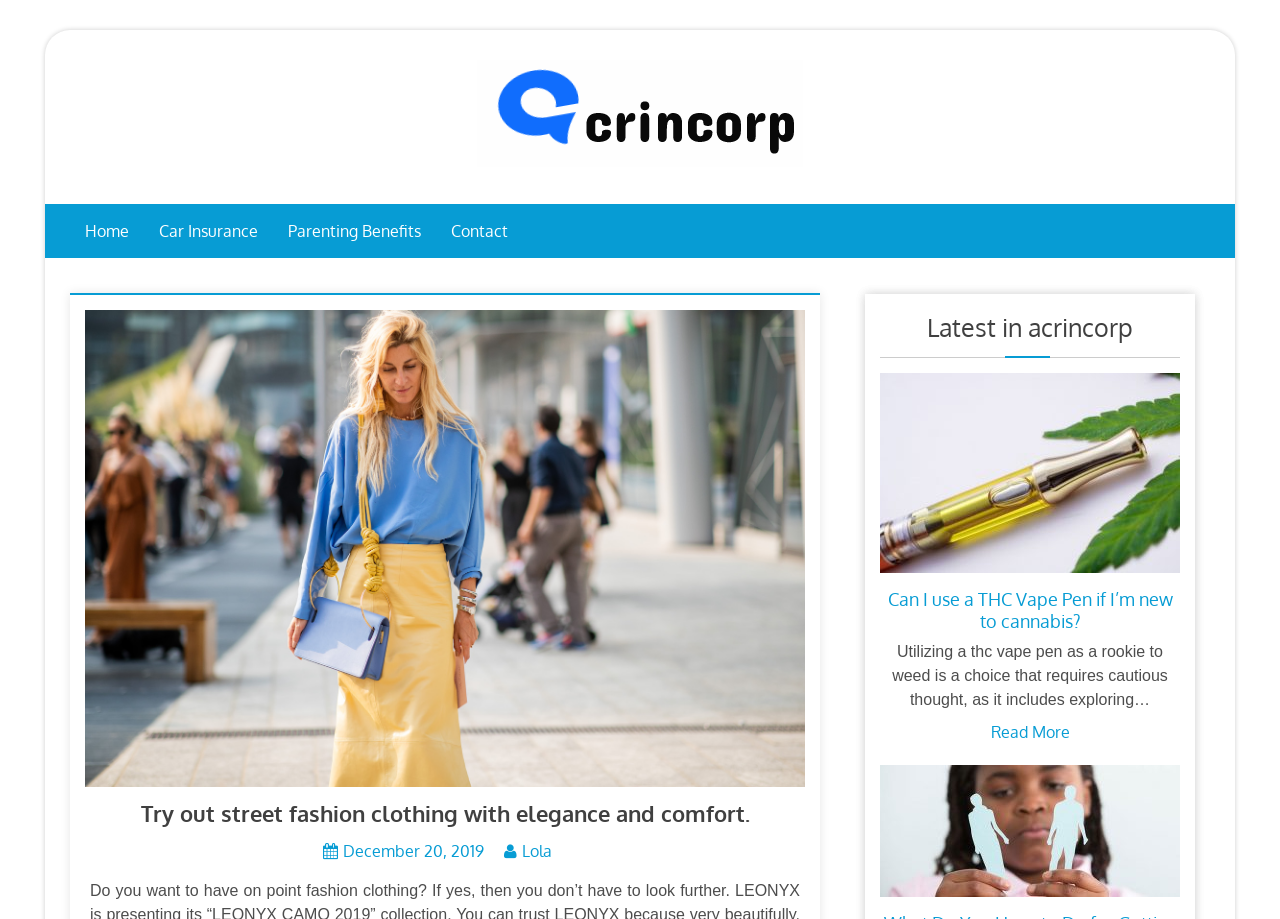Identify the bounding box coordinates for the region to click in order to carry out this instruction: "Read the article about THC Vape Pen". Provide the coordinates using four float numbers between 0 and 1, formatted as [left, top, right, bottom].

[0.688, 0.639, 0.922, 0.696]